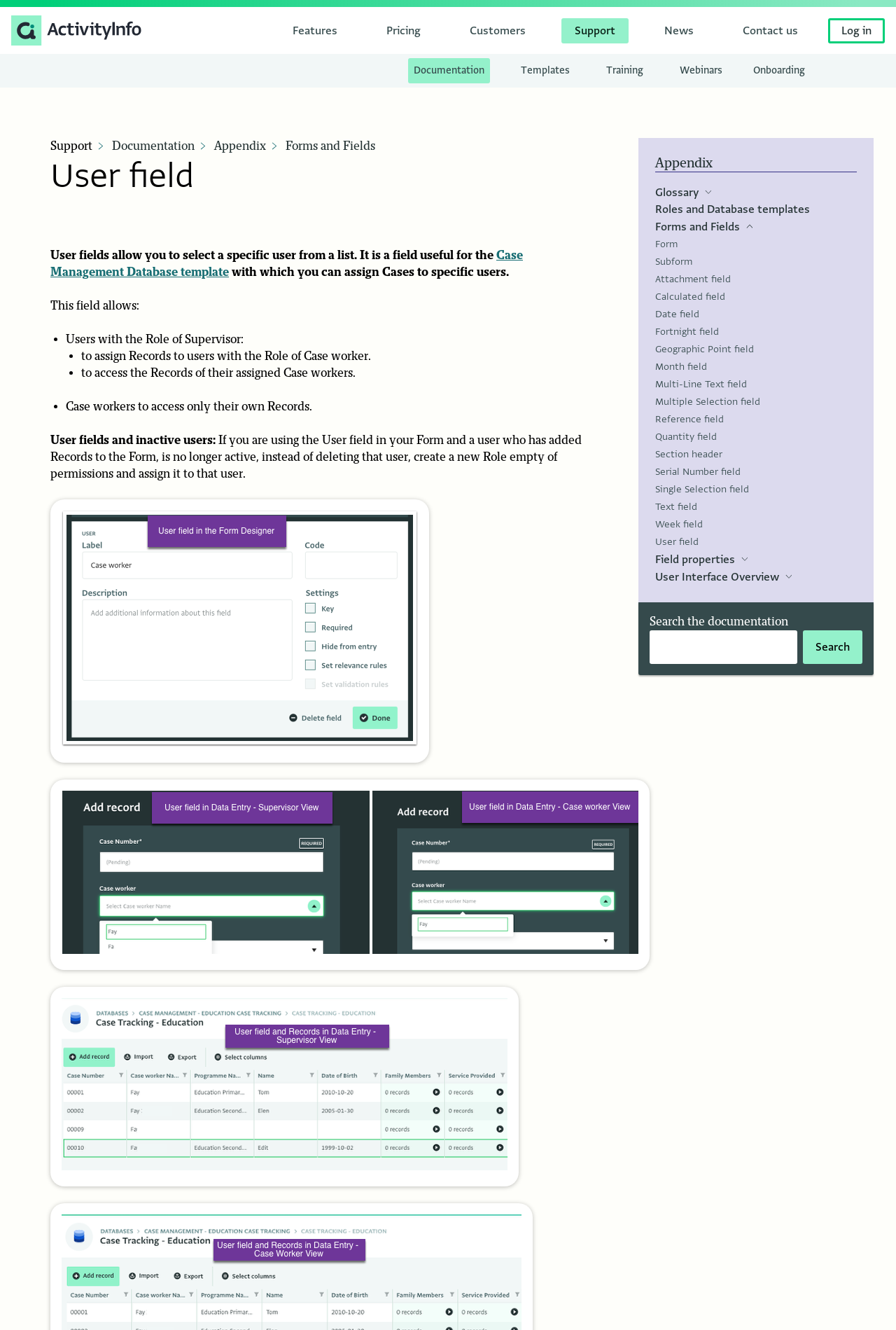Determine the bounding box coordinates for the area you should click to complete the following instruction: "Search the documentation".

[0.725, 0.474, 0.89, 0.499]